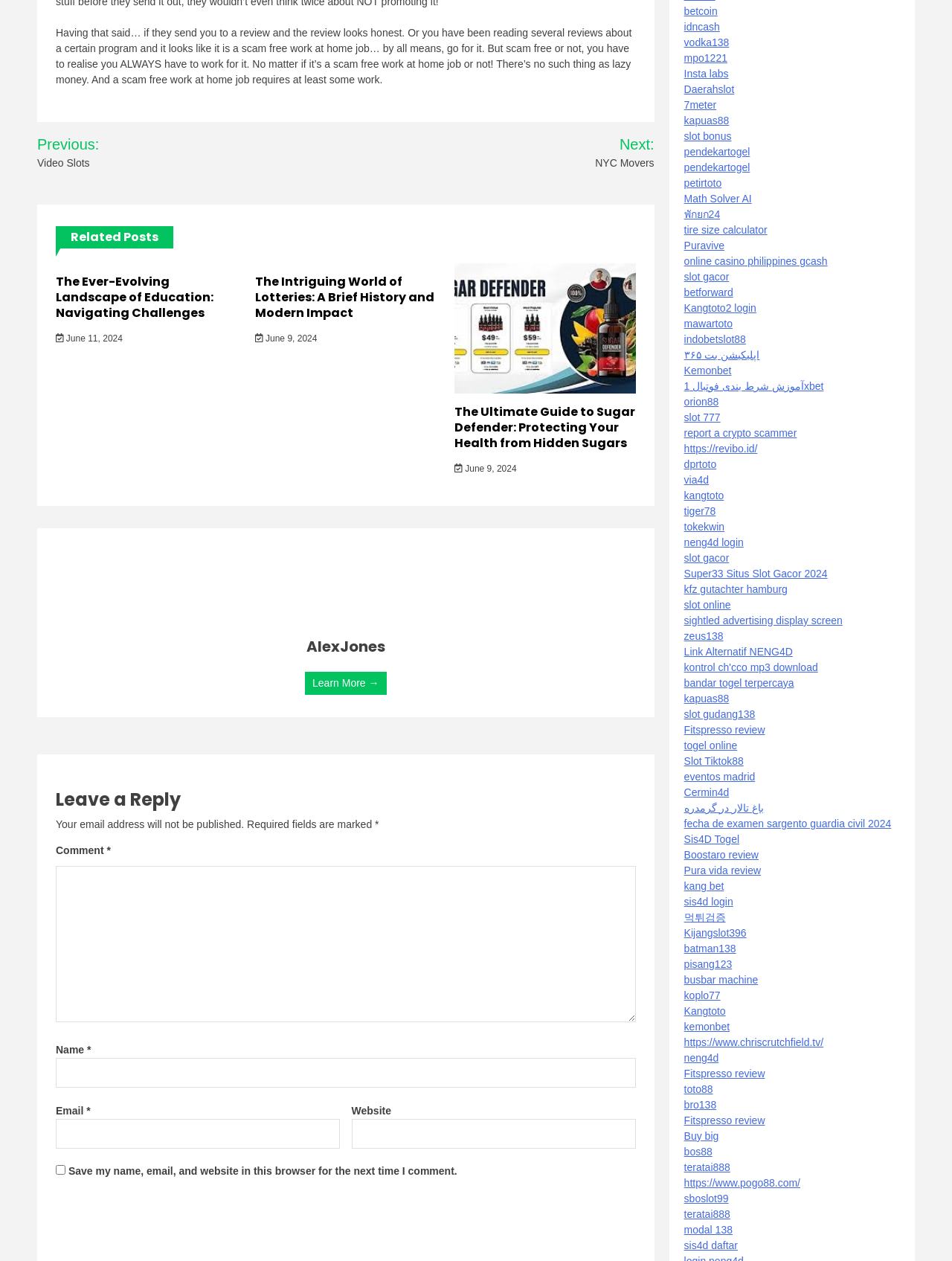Please identify the bounding box coordinates of the element on the webpage that should be clicked to follow this instruction: "Enter a comment". The bounding box coordinates should be given as four float numbers between 0 and 1, formatted as [left, top, right, bottom].

[0.059, 0.687, 0.668, 0.811]